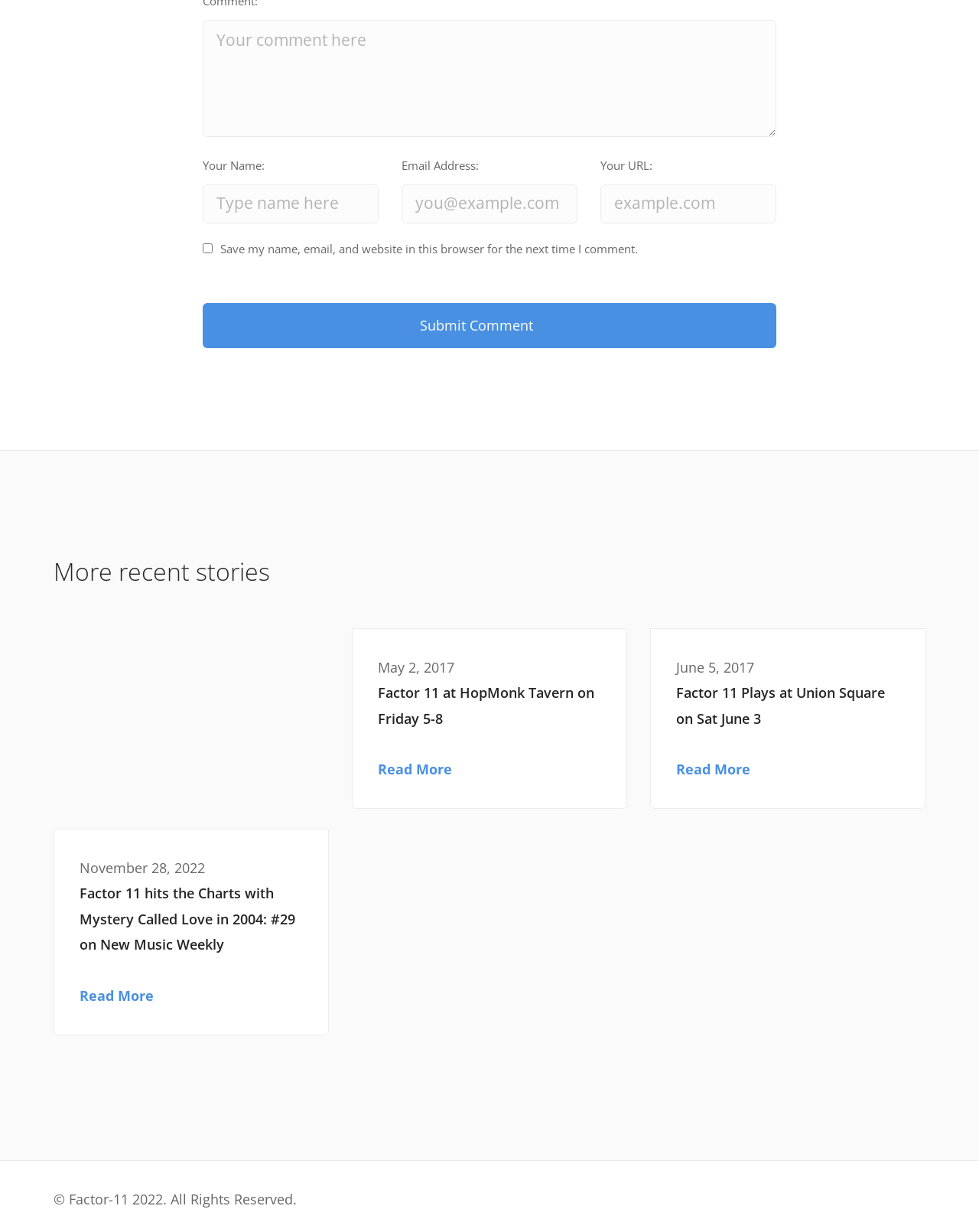Determine the bounding box coordinates of the clickable element necessary to fulfill the instruction: "Type your name". Provide the coordinates as four float numbers within the 0 to 1 range, i.e., [left, top, right, bottom].

[0.207, 0.15, 0.387, 0.181]